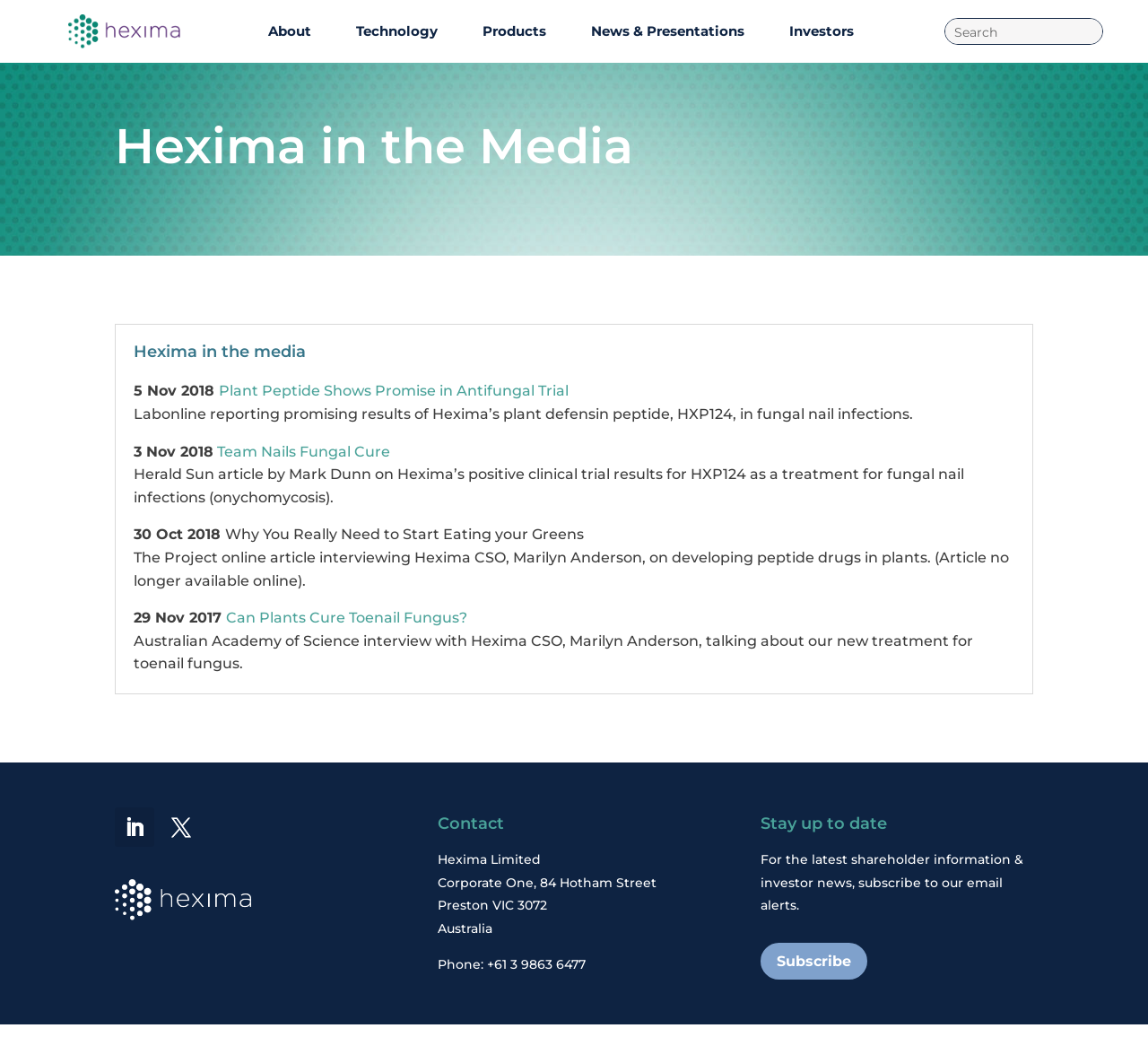Identify and provide the main heading of the webpage.

Hexima in the Media